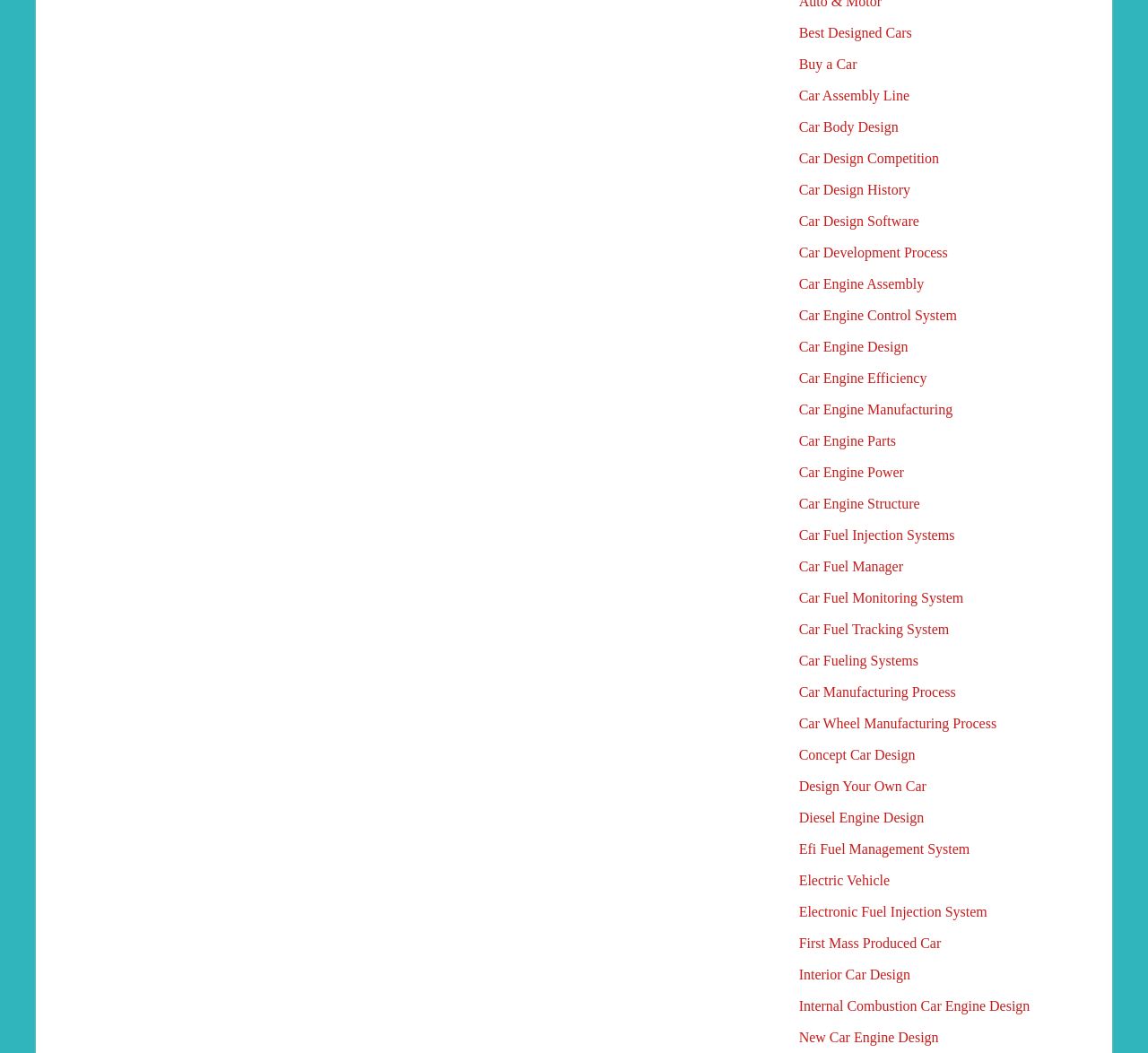Find the bounding box coordinates for the element that must be clicked to complete the instruction: "Read about 'Interior Car Design'". The coordinates should be four float numbers between 0 and 1, indicated as [left, top, right, bottom].

[0.696, 0.918, 0.793, 0.933]